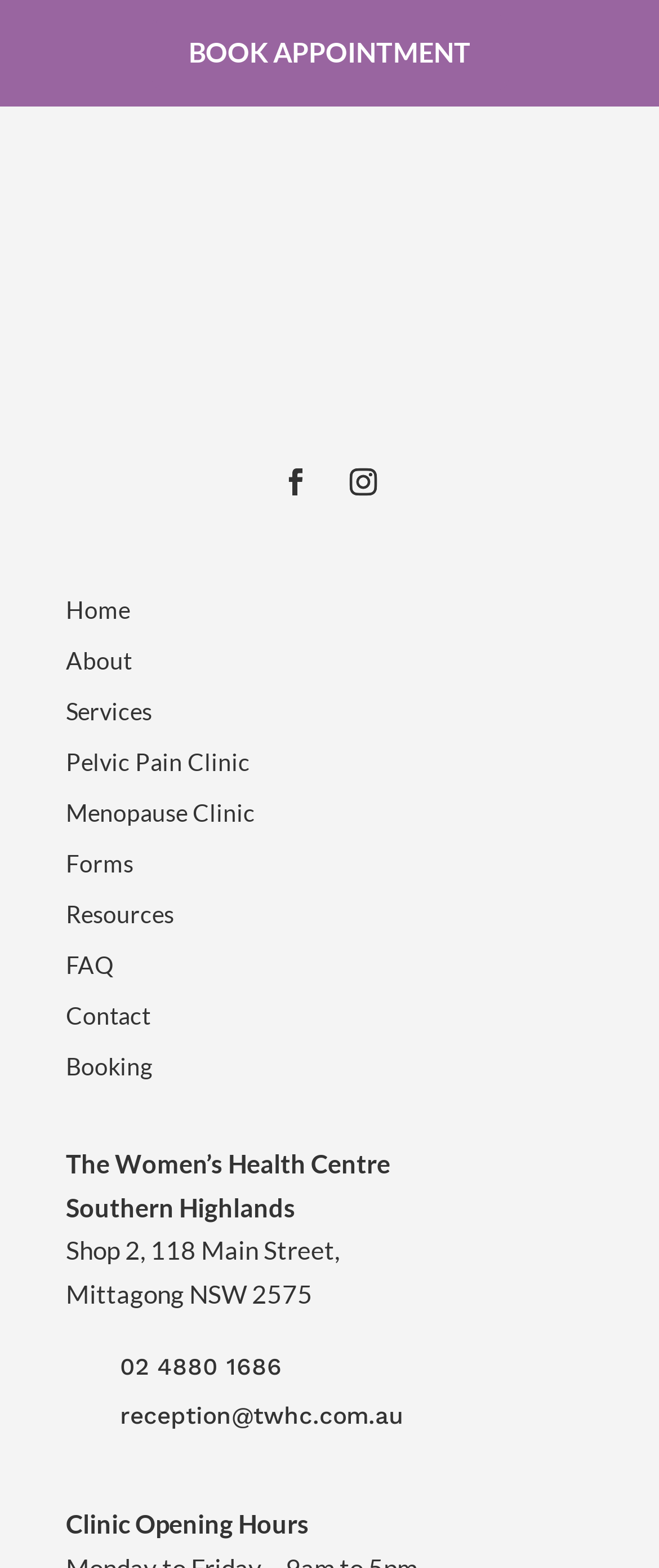Find the bounding box coordinates for the area that should be clicked to accomplish the instruction: "Click the Home link".

[0.1, 0.382, 0.197, 0.406]